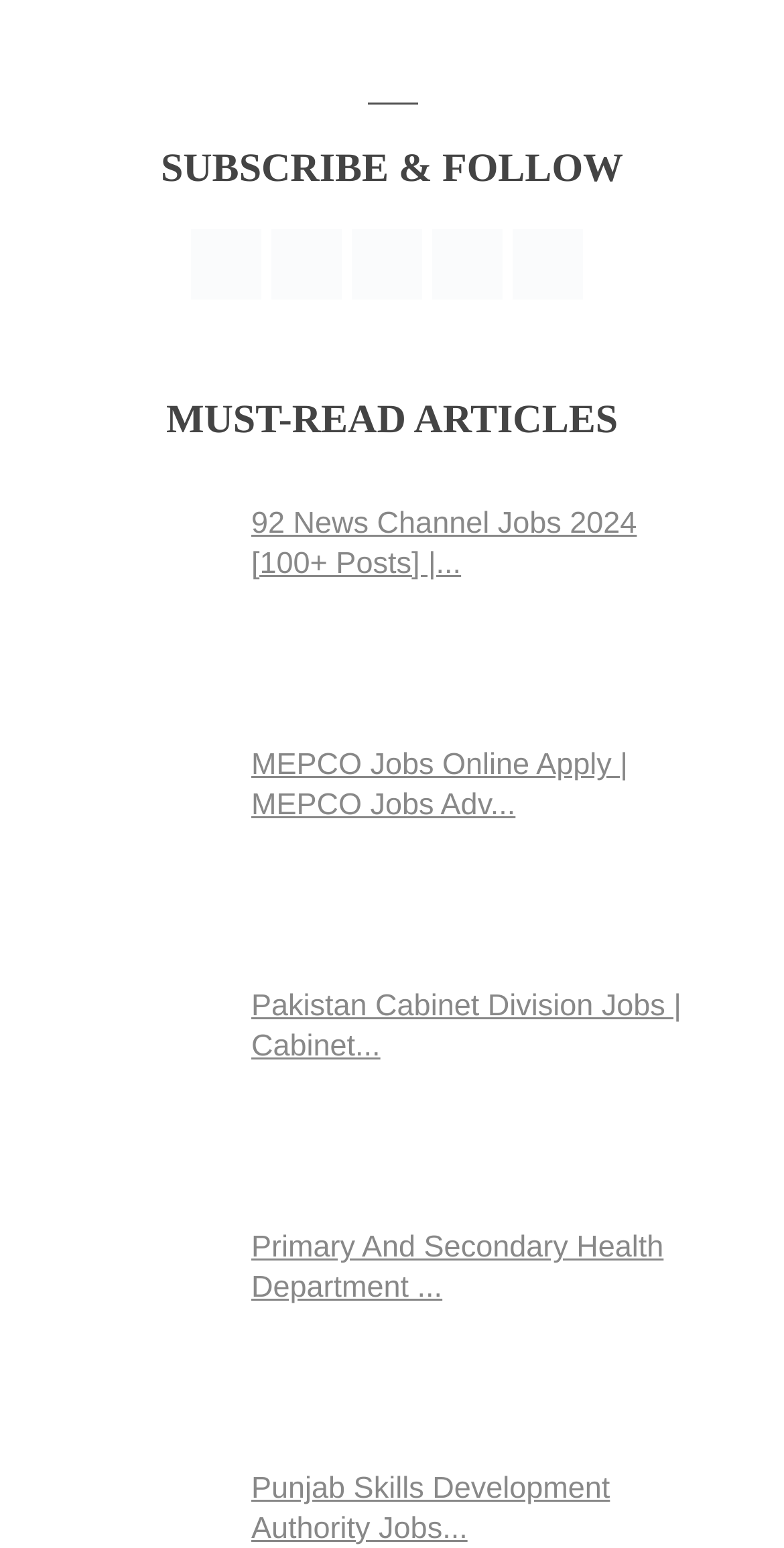Determine the bounding box coordinates of the element's region needed to click to follow the instruction: "Click on the Punjab Skills Development Authority Jobs link". Provide these coordinates as four float numbers between 0 and 1, formatted as [left, top, right, bottom].

[0.321, 0.951, 0.778, 0.999]